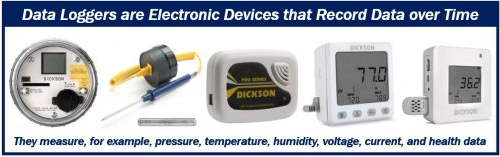Formulate a detailed description of the image content.

The image illustrates various types of data loggers, highlighting their role as electronic devices that record data over time. Featured prominently is a range of devices, including a thermometer and humidity gauge, showcasing their ability to monitor and measure critical parameters such as pressure, temperature, humidity, voltage, current, and health data. This visual representation aligns with the text's emphasis on the functionalities of data loggers in ensuring accurate temperature management and compliance for various applications, underlining their importance in temperature-sensitive environments.